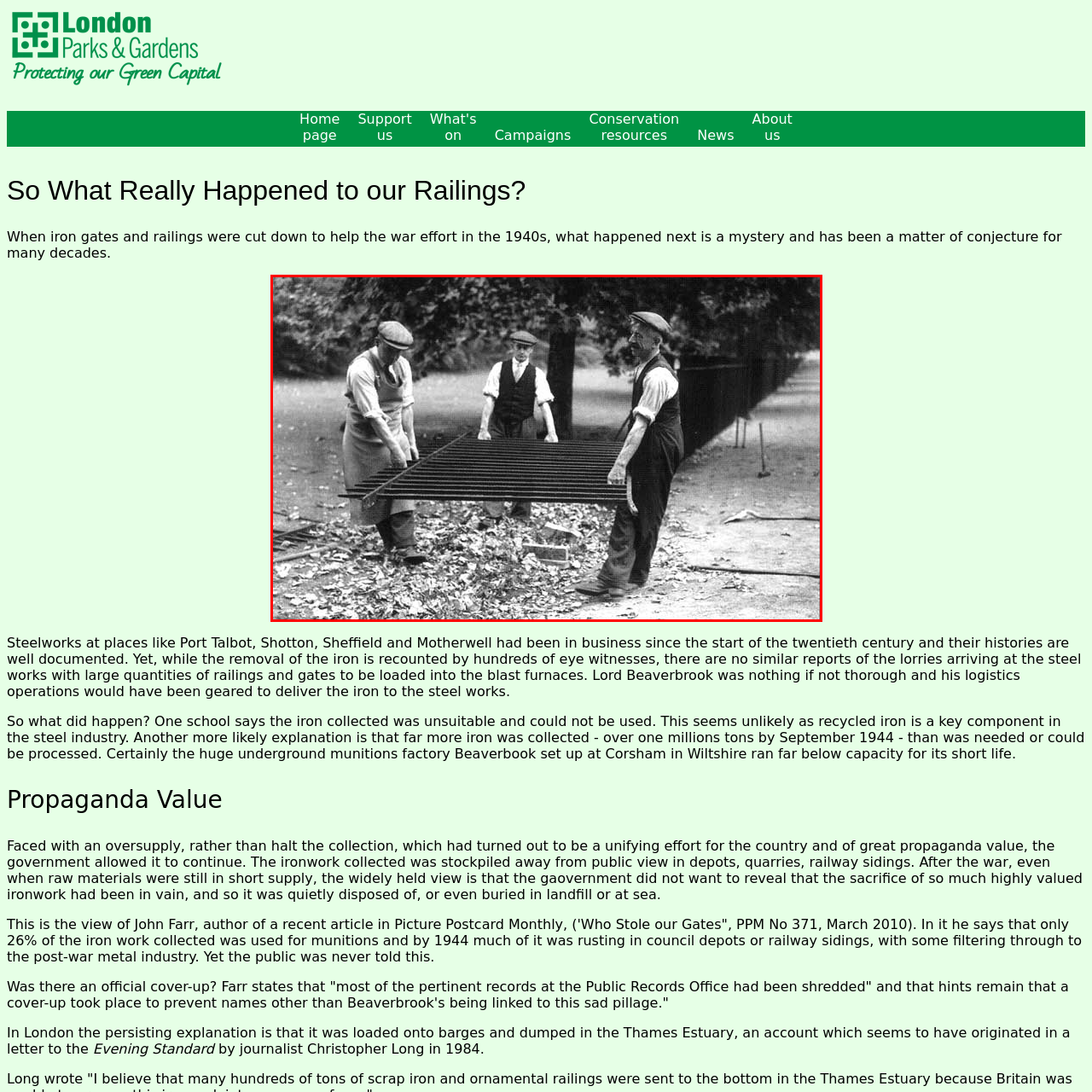Give a detailed account of the picture within the red bounded area.

The image titled "Removing railings" captures a moment during the 1940s, illustrating three men laboriously carrying a heavy iron railing in a park setting. Dressed in period-appropriate attire, including waistcoats and flat caps, they appear focused on their task amidst fallen leaves, hinting at an autumn backdrop. This photograph reflects the historical context of wartime Britain, when iron gates and railings were being repurposed to support the war effort, a process that became shrouded in mystery and conjecture. The scene evokes a sense of urgency and community involvement, highlighting the collective action during a time when material resources were critically needed. The image serves as a poignant reminder of the sacrifices made and the ambiguity surrounding the fate of the collected iron.